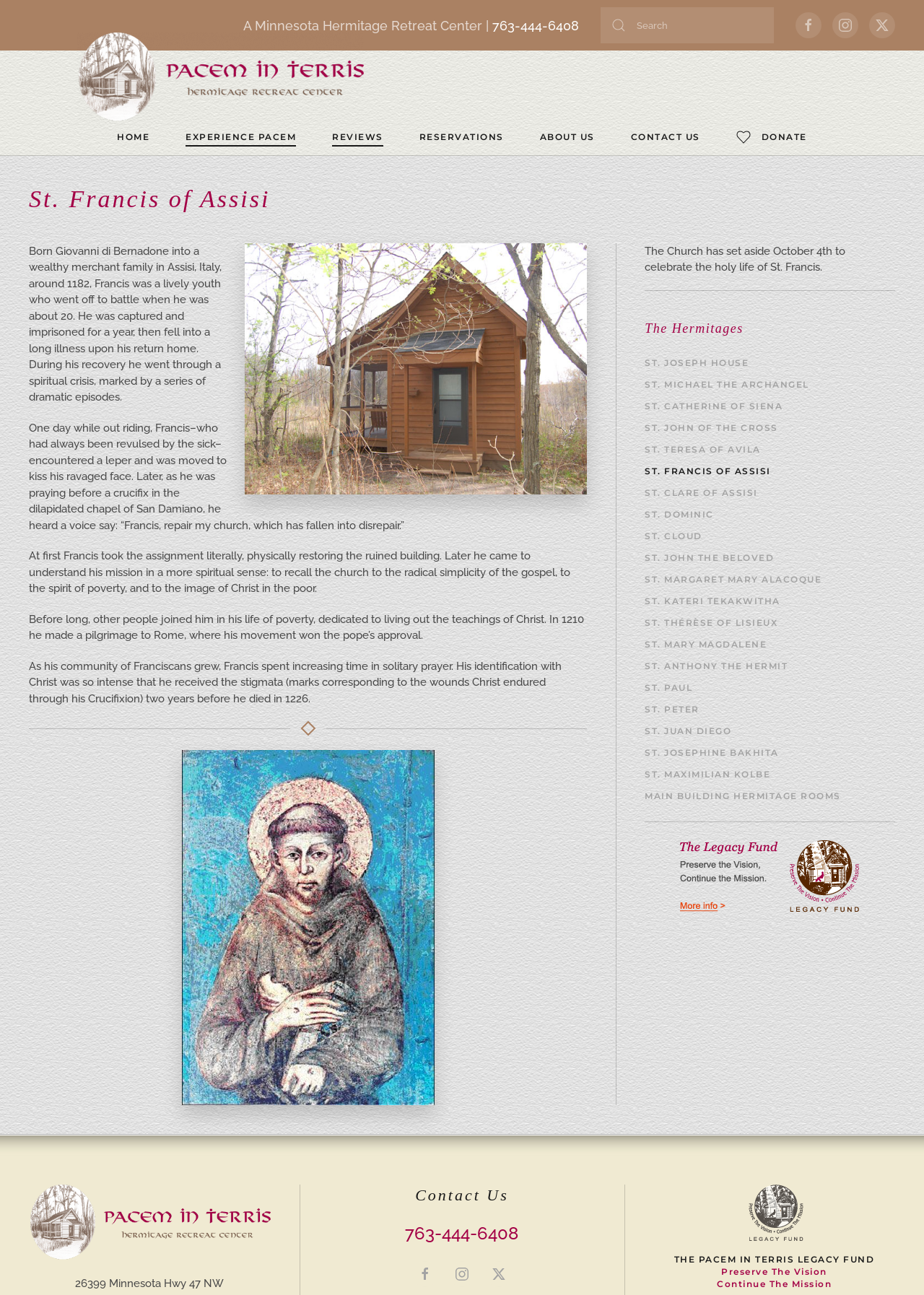Provide your answer to the question using just one word or phrase: What is the name of the fund mentioned at the bottom of the webpage?

The Legacy Fund